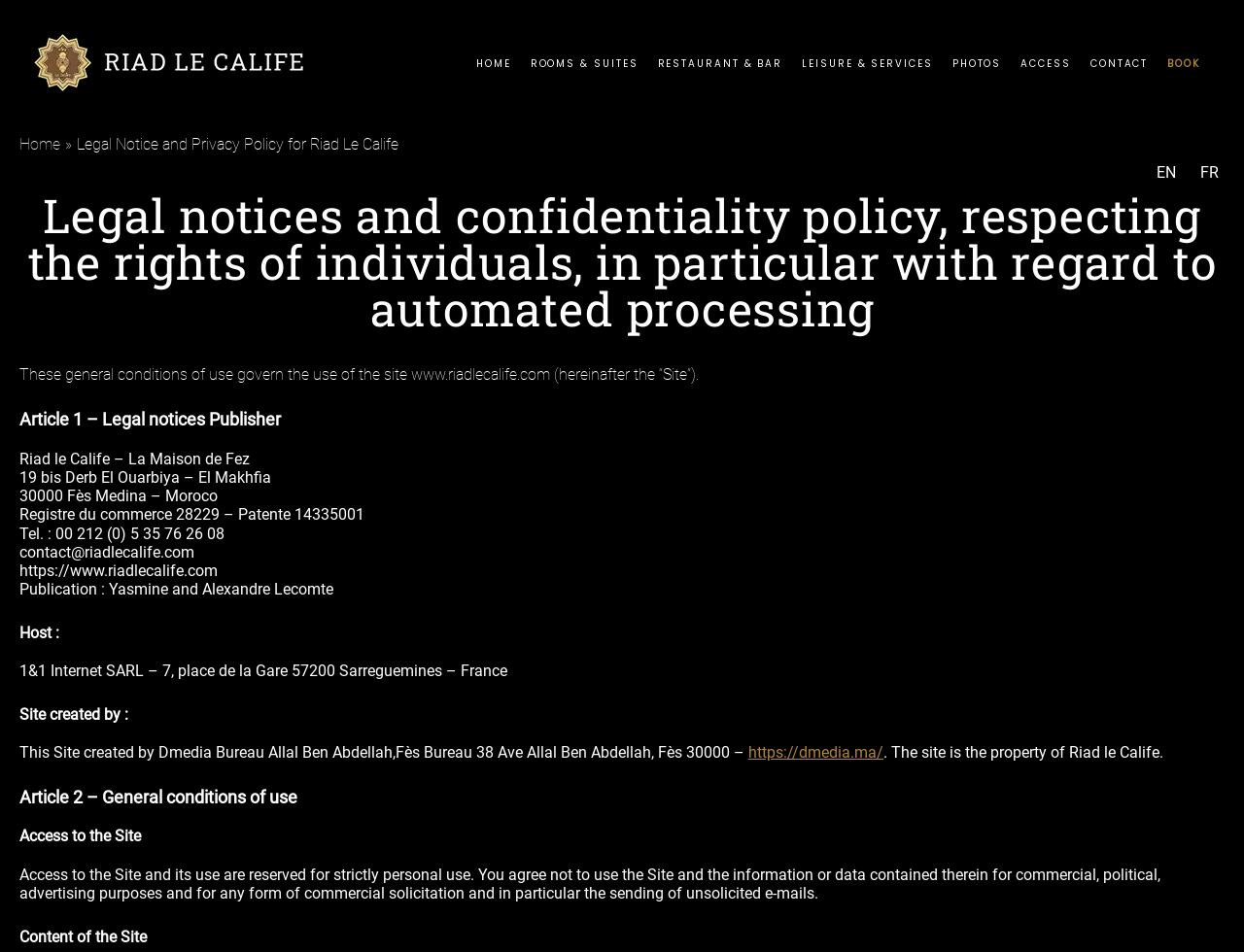Please provide the bounding box coordinates for the element that needs to be clicked to perform the following instruction: "View About Us". The coordinates should be given as four float numbers between 0 and 1, i.e., [left, top, right, bottom].

None